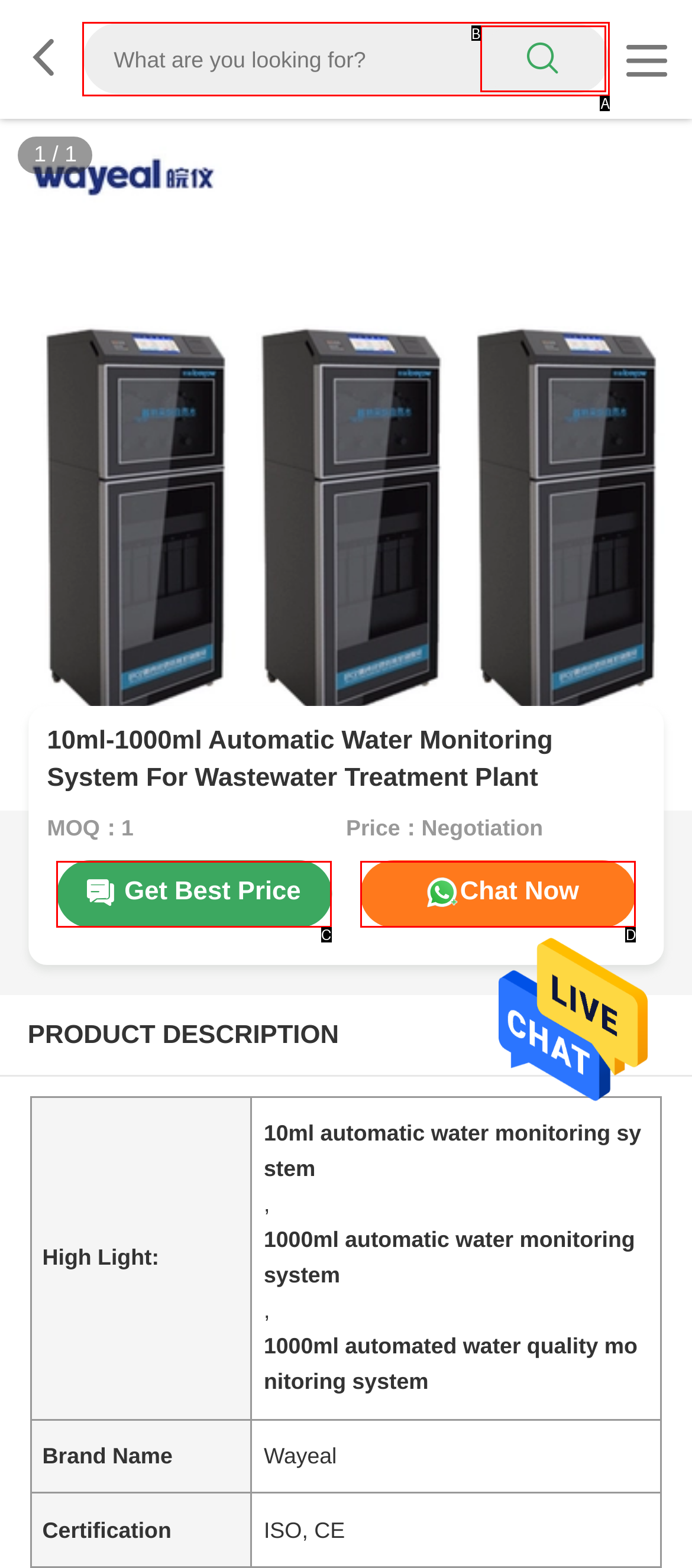Identify which option matches the following description: Get Best Price
Answer by giving the letter of the correct option directly.

C